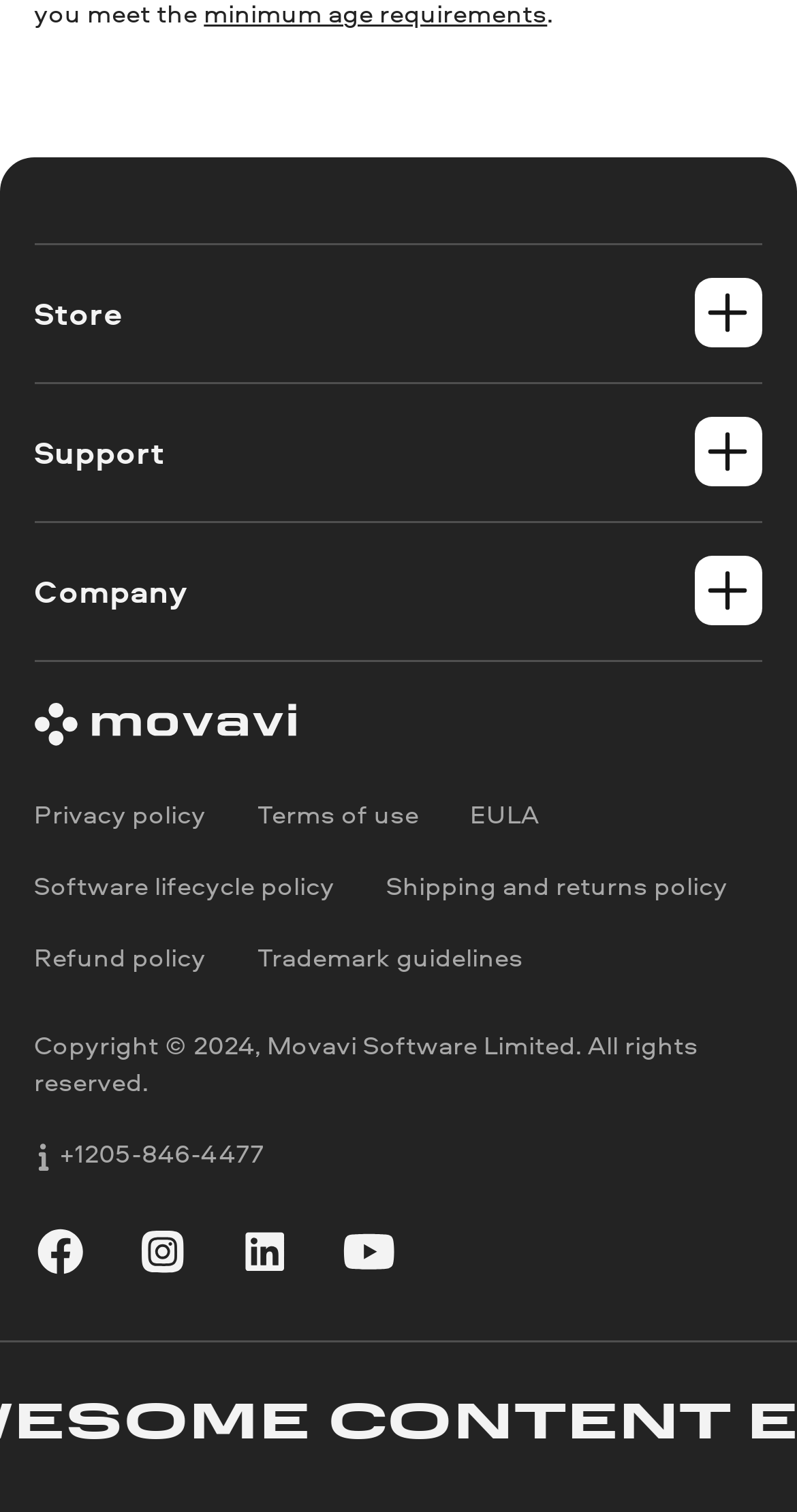Please find the bounding box coordinates of the element that needs to be clicked to perform the following instruction: "Go to Help center". The bounding box coordinates should be four float numbers between 0 and 1, represented as [left, top, right, bottom].

[0.043, 0.322, 0.957, 0.352]